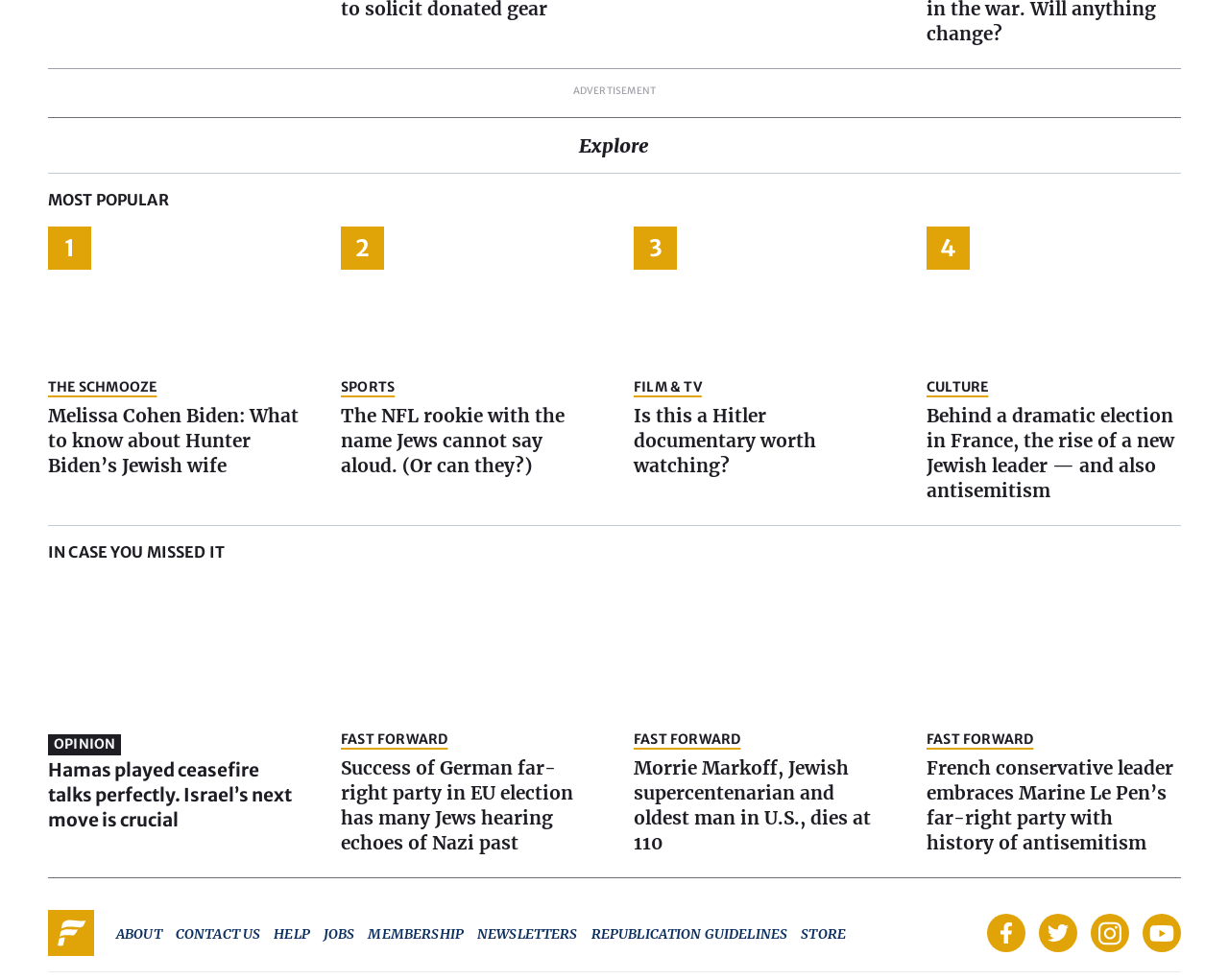Please give a concise answer to this question using a single word or phrase: 
How many images are there in the section 'MOST POPULAR'?

3